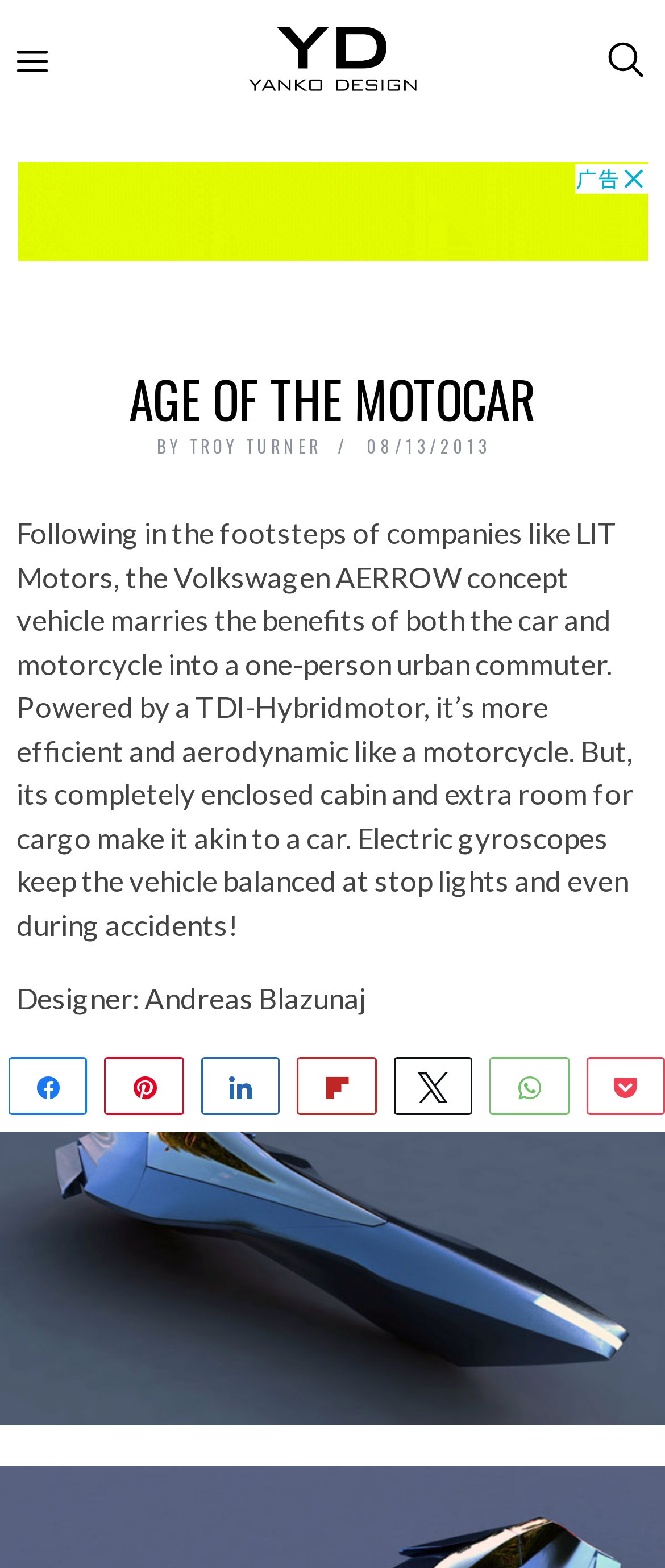What is the purpose of the electric gyroscopes?
Please provide a comprehensive answer based on the details in the screenshot.

The question asks for the purpose of the electric gyroscopes. The text description states 'Electric gyroscopes keep the vehicle balanced at stop lights and even during accidents!' Therefore, the answer is to keep the vehicle balanced.